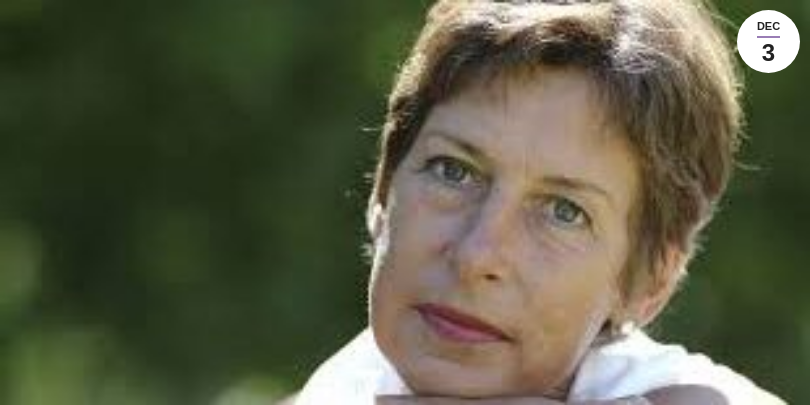Is the woman's expression calm?
Answer the question with a detailed explanation, including all necessary information.

The woman's expression is described as a blend of serenity and introspection, indicating that she appears calm and reflective, rather than anxious or agitated.